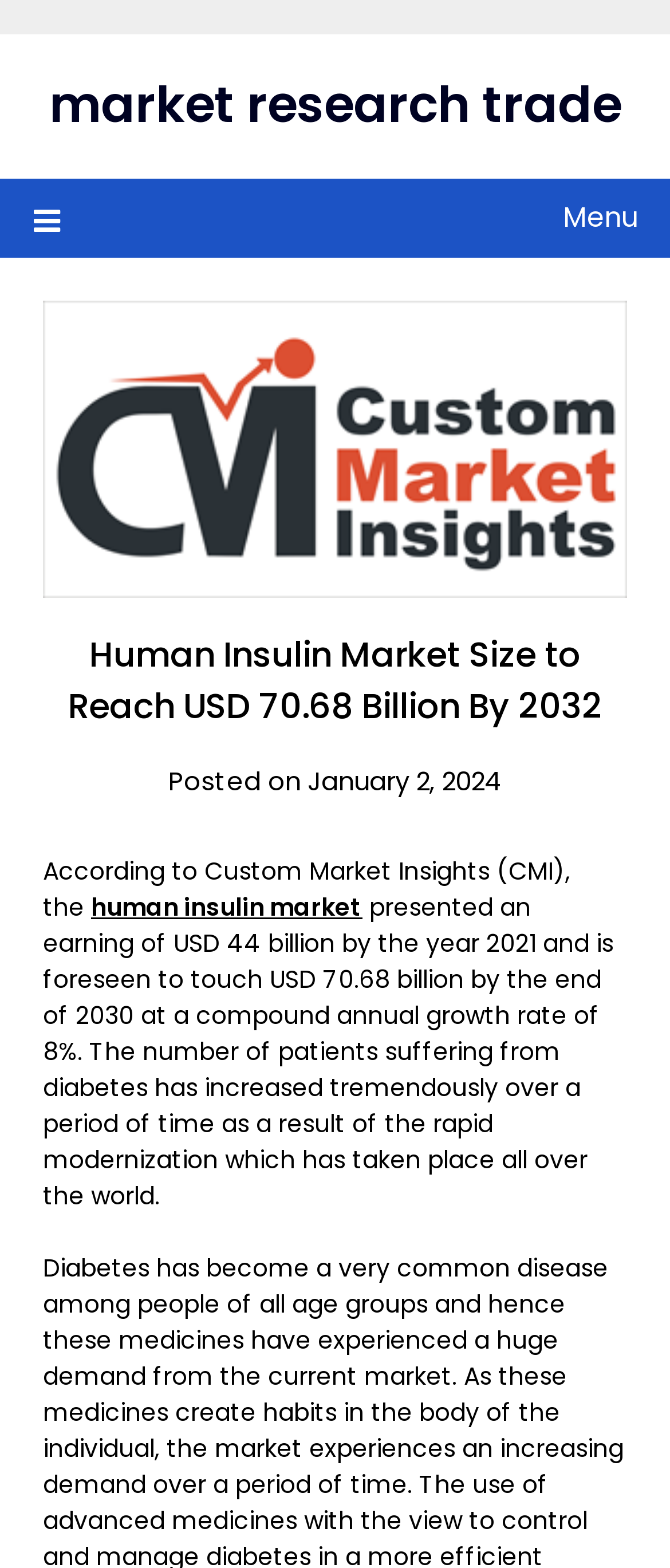Provide a one-word or short-phrase response to the question:
What is the compound annual growth rate of the human insulin market?

8%